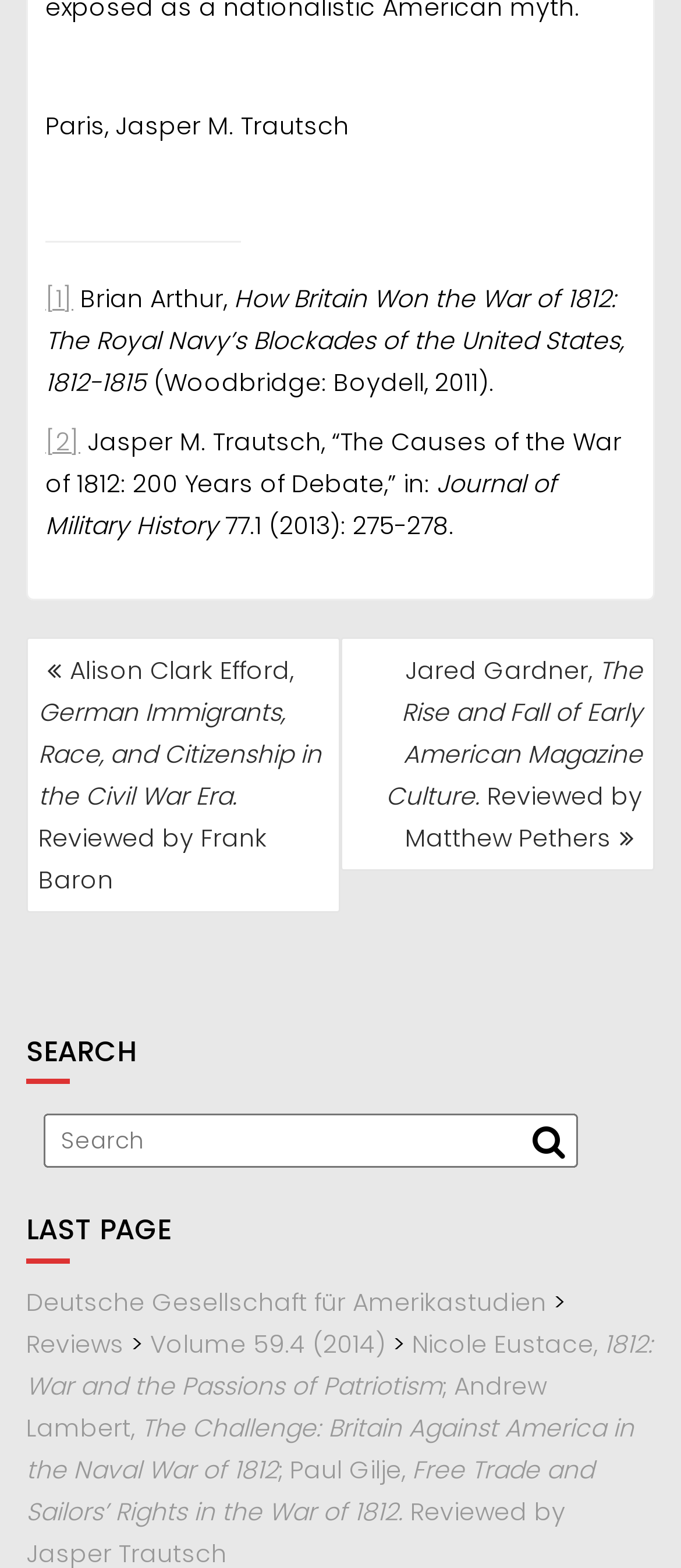Please identify the bounding box coordinates of the area that needs to be clicked to fulfill the following instruction: "read the post by Alison Clark Efford."

[0.038, 0.406, 0.5, 0.582]